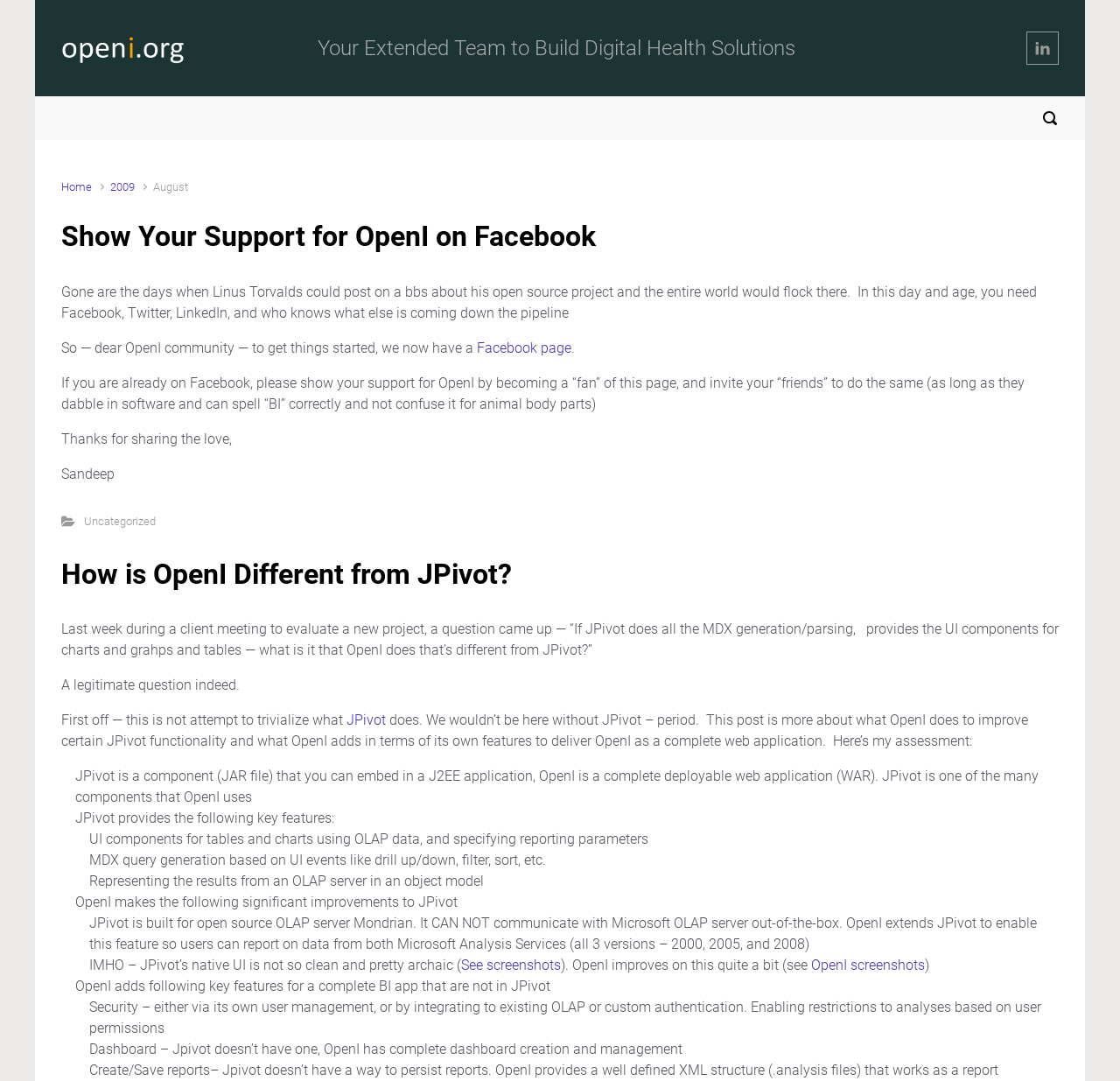What is the benefit of using OpenI over JPivot? Look at the image and give a one-word or short phrase answer.

Improved UI and added features